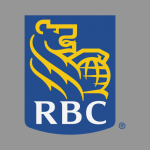What does the globe in the logo represent?
Please provide a single word or phrase based on the screenshot.

Global reach and services